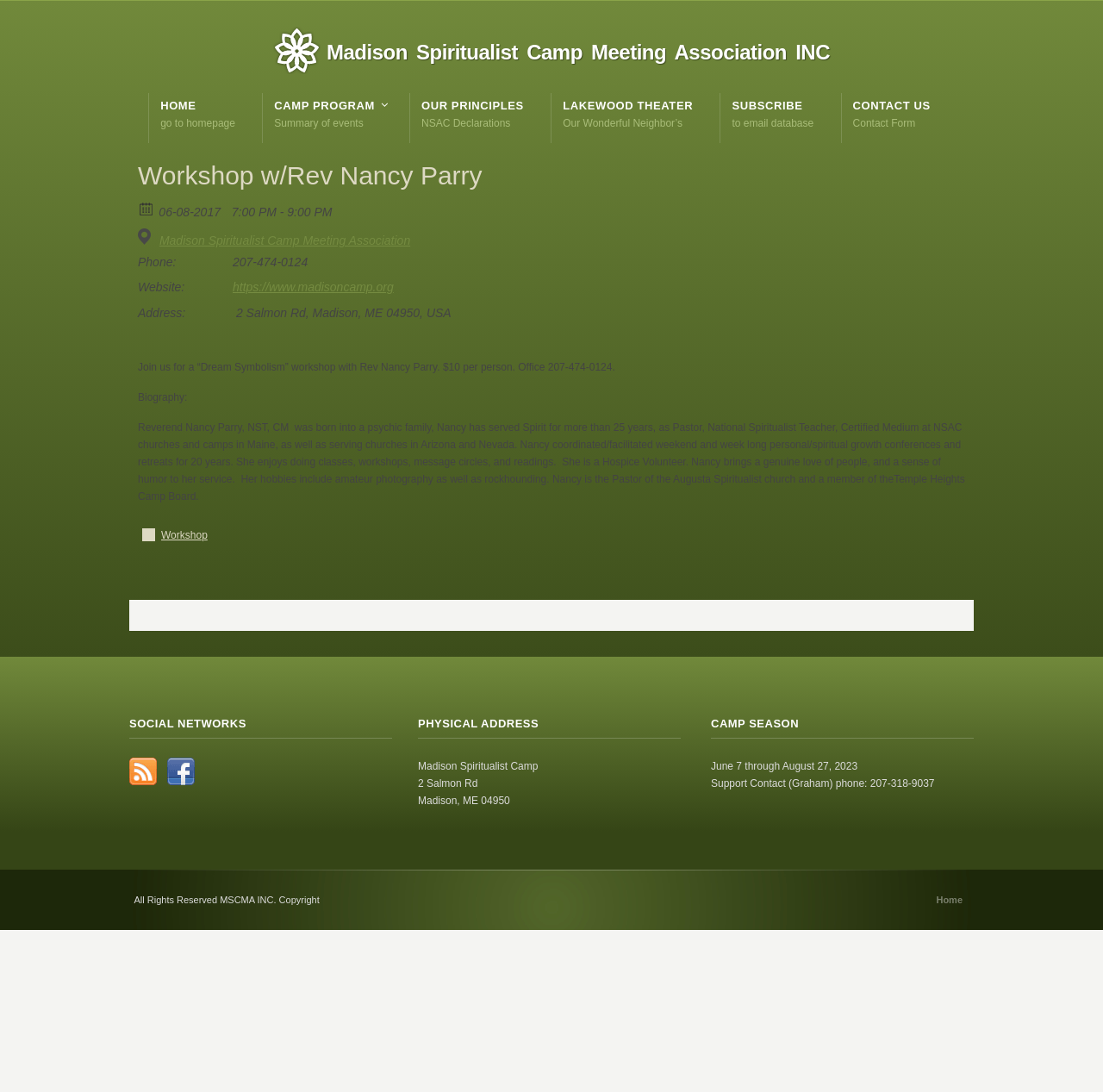Please specify the bounding box coordinates for the clickable region that will help you carry out the instruction: "go to homepage".

[0.145, 0.089, 0.213, 0.118]